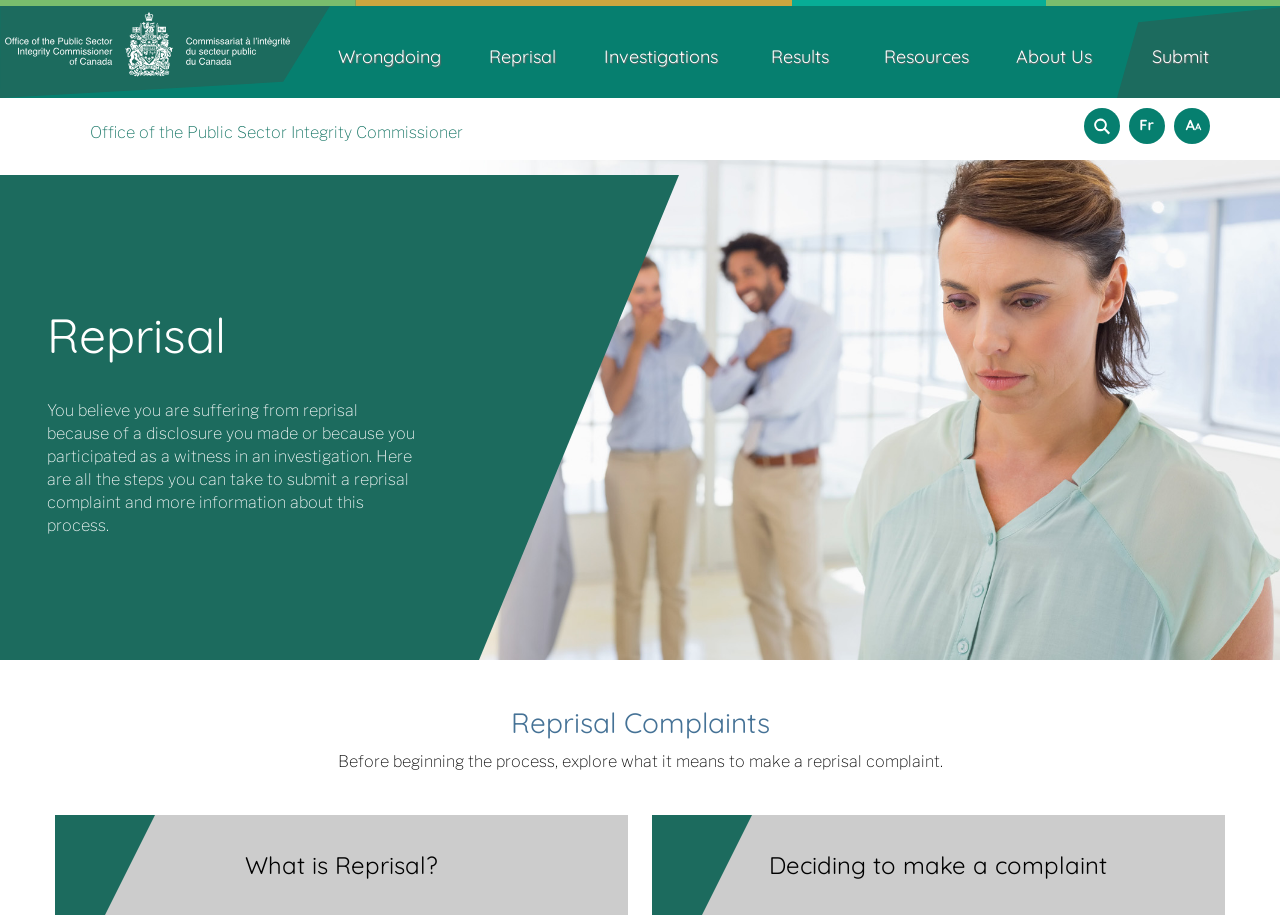What is the next step after deciding to make a complaint?
Please craft a detailed and exhaustive response to the question.

After deciding to make a complaint, the next step is to learn more about the process of making a complaint of reprisal. This is indicated by the link 'More on deciding to make a complaint of reprisal' located below the 'Deciding to make a complaint' heading.